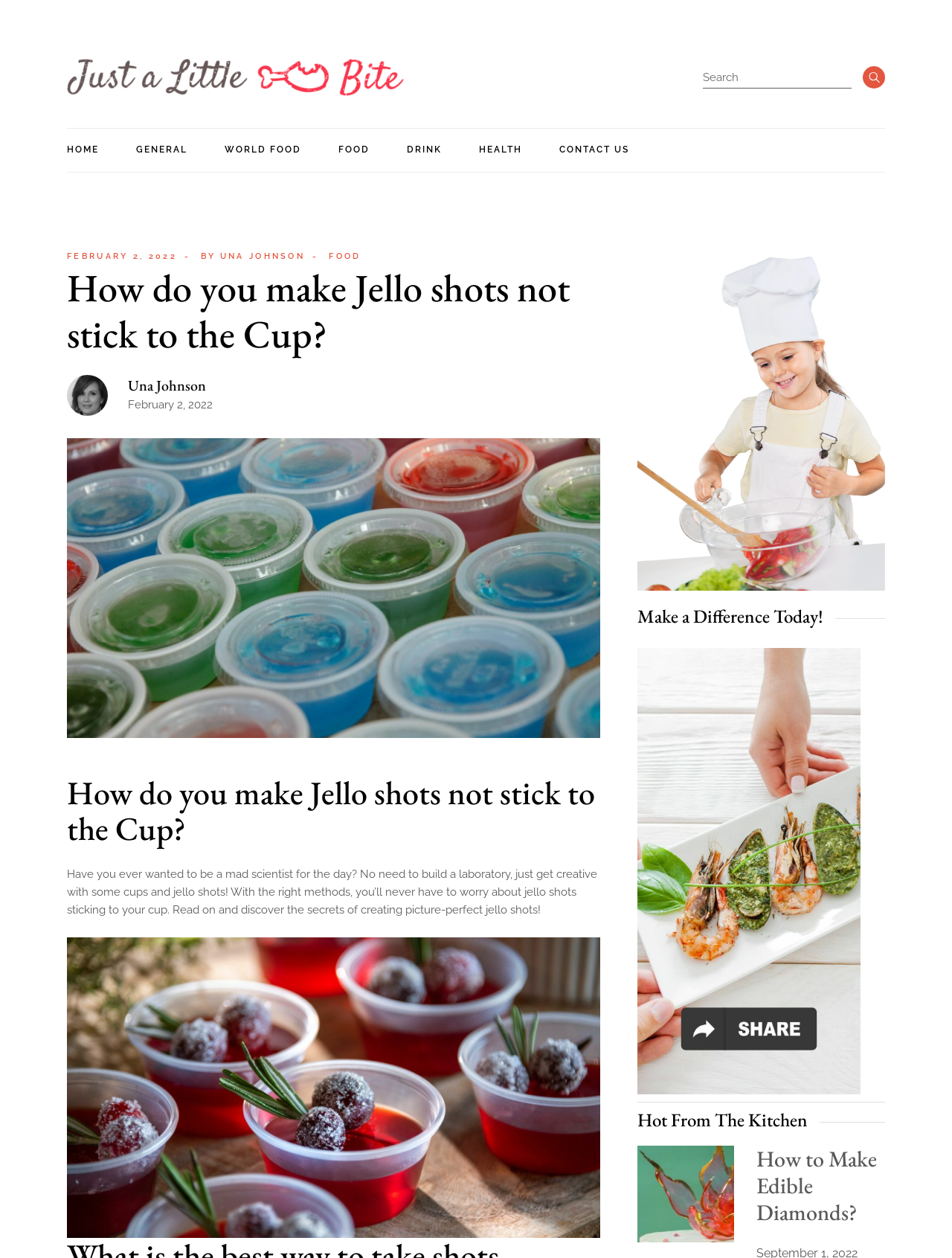Locate the bounding box coordinates of the clickable element to fulfill the following instruction: "Search for something". Provide the coordinates as four float numbers between 0 and 1 in the format [left, top, right, bottom].

[0.727, 0.053, 0.93, 0.07]